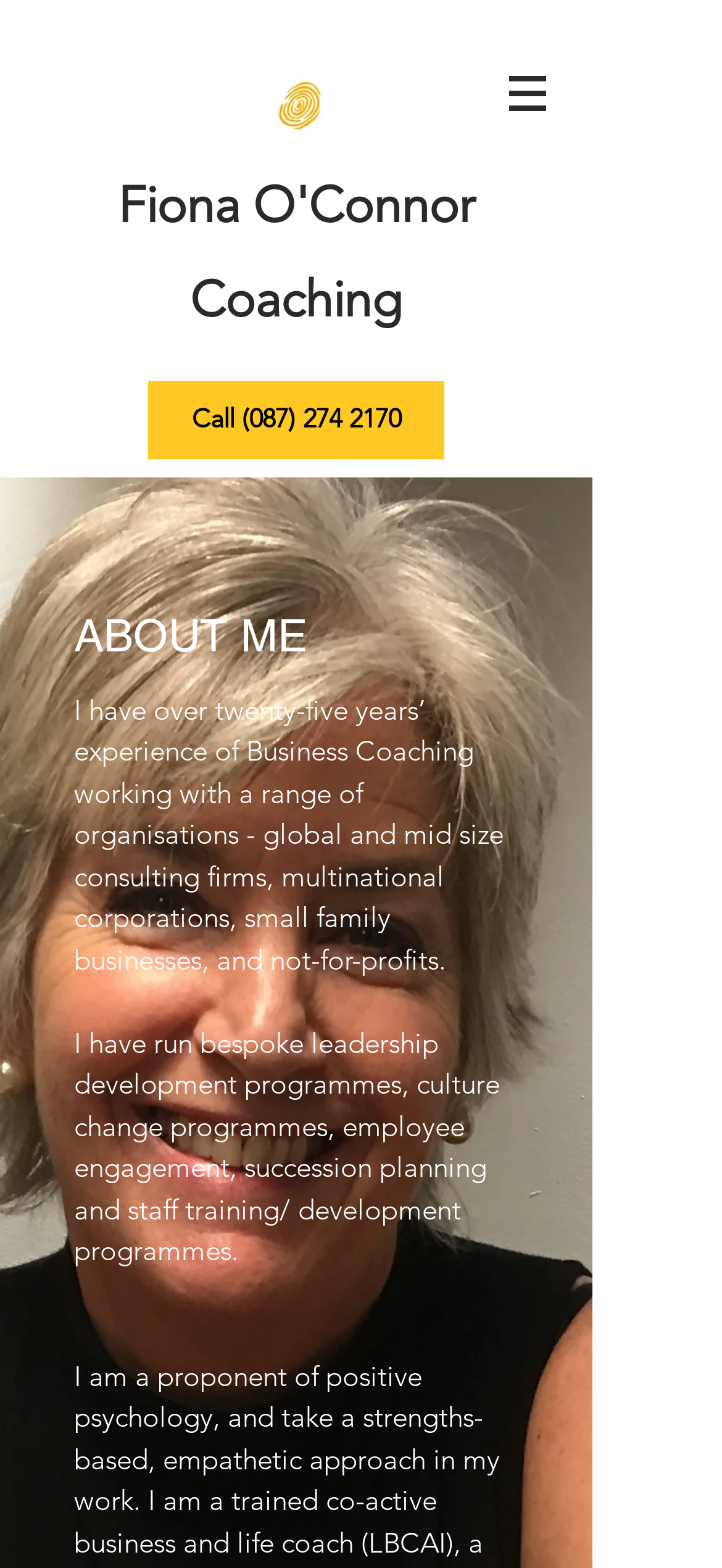Using the description "Coaching", predict the bounding box of the relevant HTML element.

[0.263, 0.172, 0.558, 0.21]